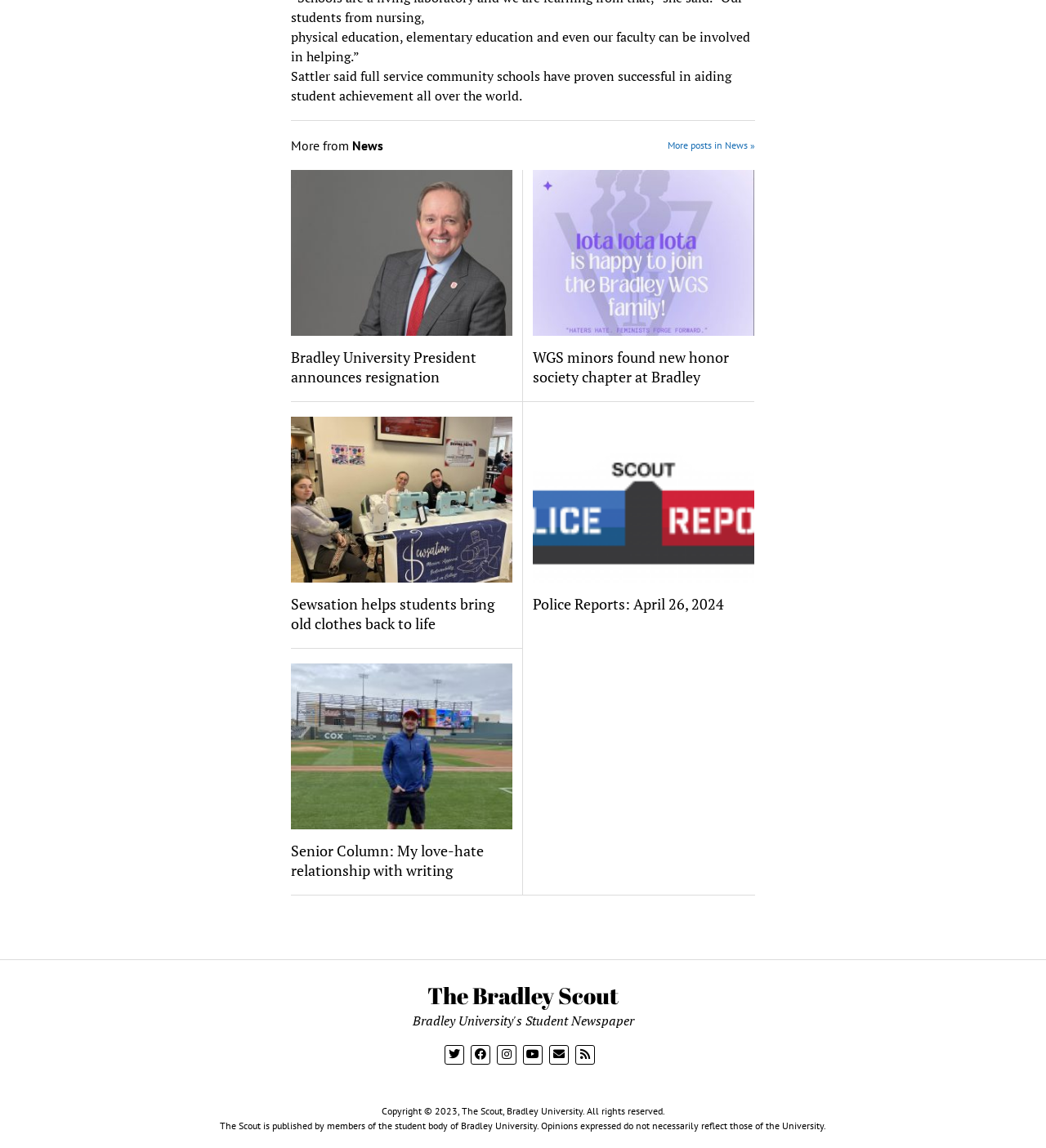How many social media links are present?
Carefully analyze the image and provide a detailed answer to the question.

There are five social media links present at the bottom of the webpage, which are Twitter, Facebook, Instagram, YouTube, and Email.